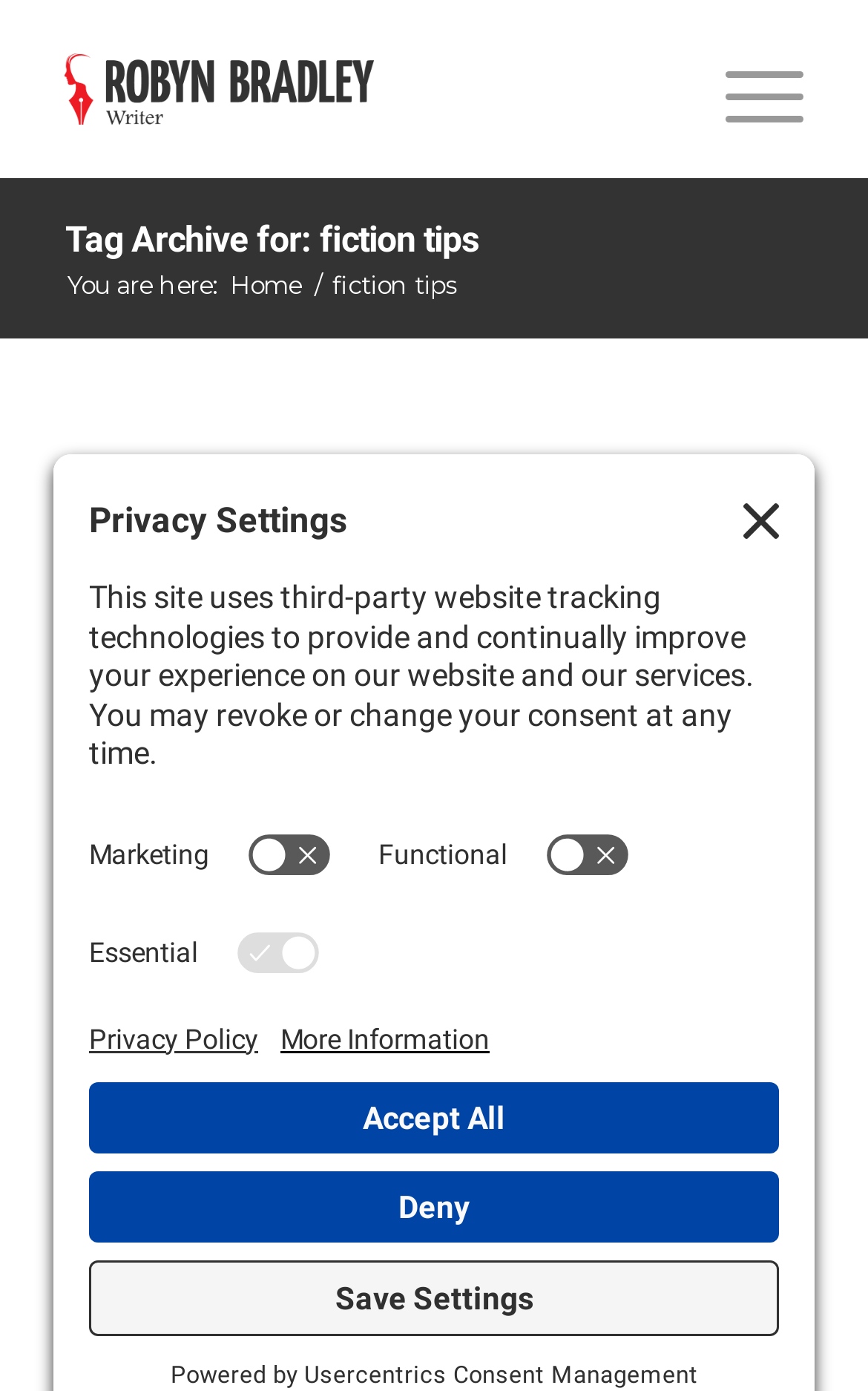What is the purpose of the 'Menu' button?
Please provide a comprehensive answer to the question based on the webpage screenshot.

The 'Menu' button is located at the top-right corner of the webpage, and it is likely that clicking on it will open a menu with additional options or links.